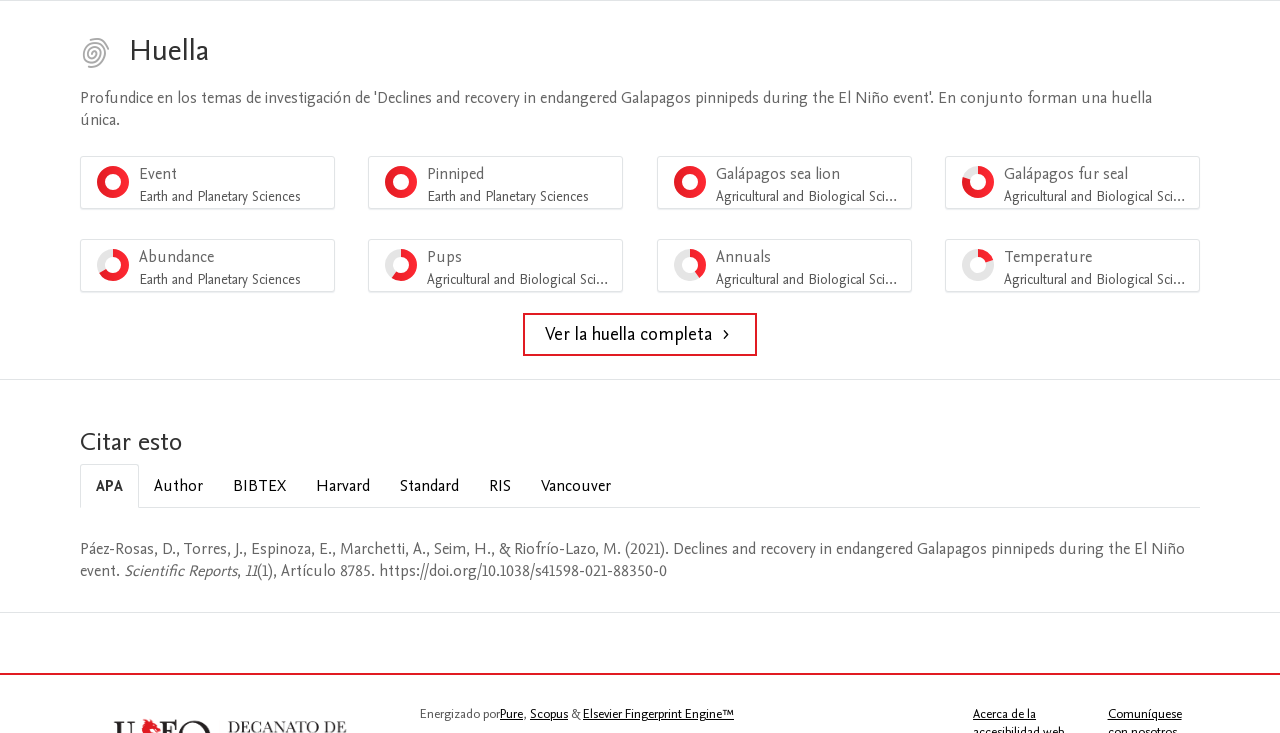Find the bounding box coordinates of the element I should click to carry out the following instruction: "Click on the 'Ver la huella completa' link".

[0.409, 0.427, 0.591, 0.486]